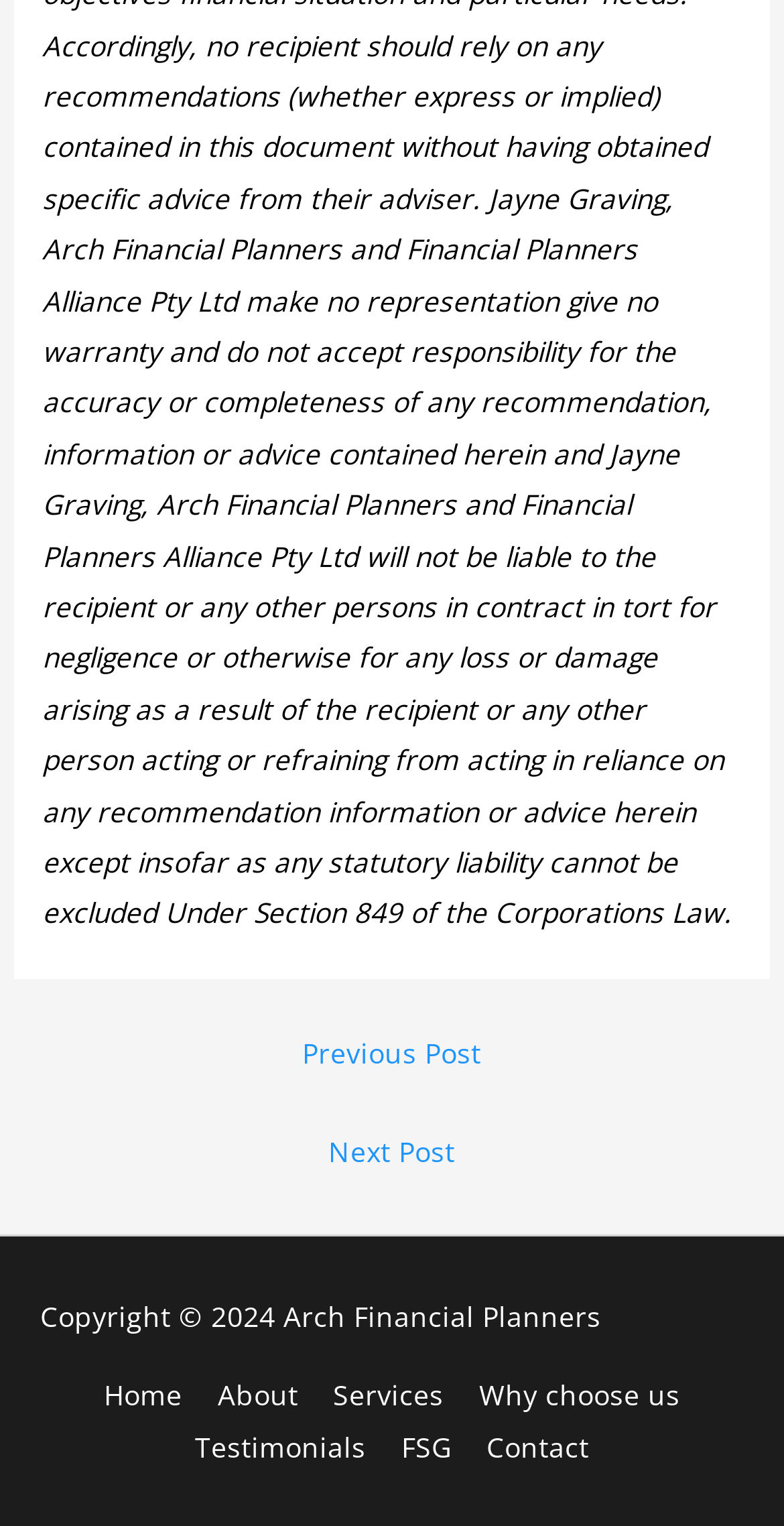Mark the bounding box of the element that matches the following description: "← Previous Post".

[0.043, 0.672, 0.957, 0.714]